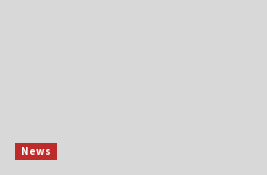What type of article is being discussed?
Carefully examine the image and provide a detailed answer to the question.

The caption describes the image as a 'news article' and mentions a headline, which suggests that the article is a news article, likely discussing a recent event or issue.